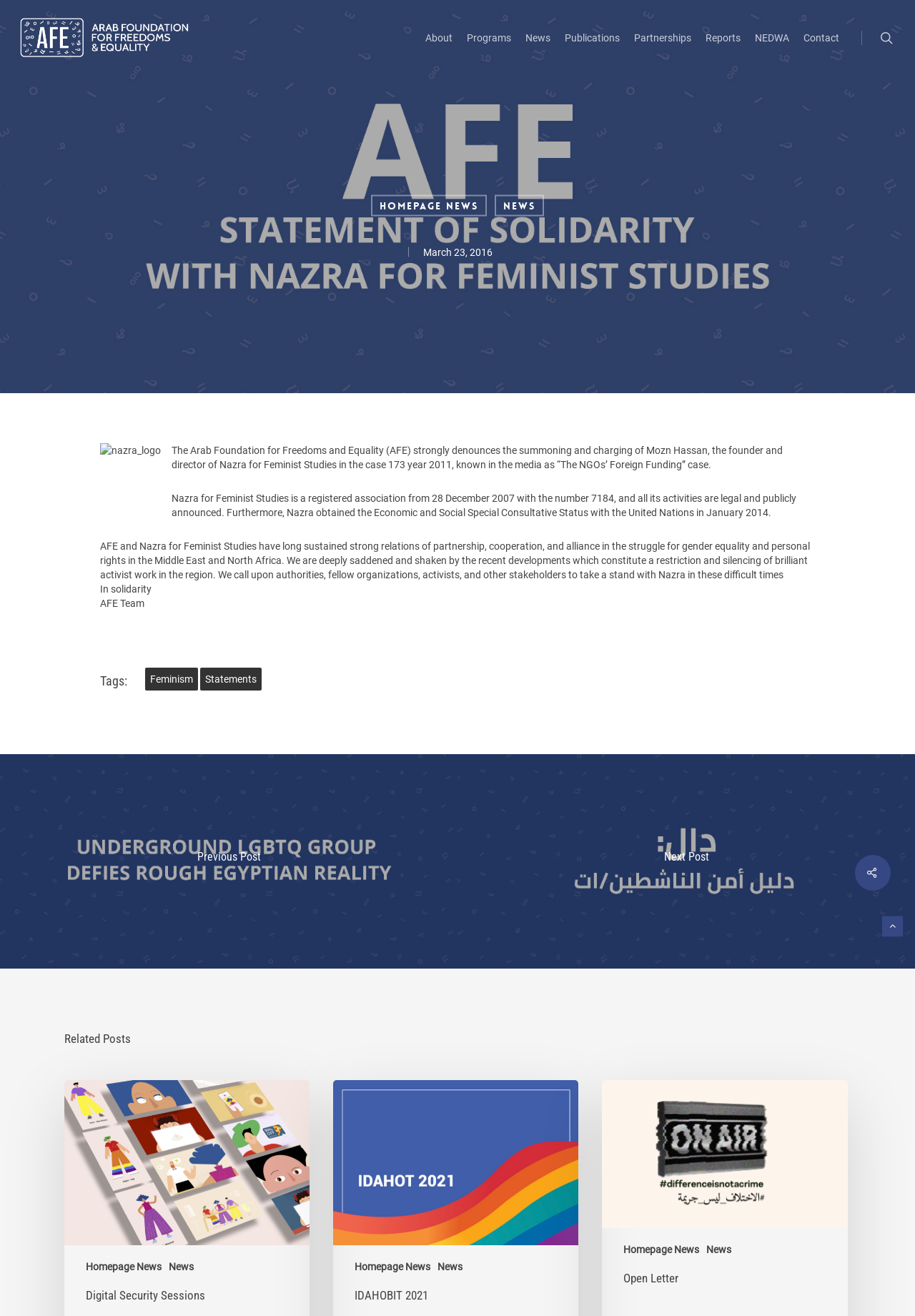Could you provide the bounding box coordinates for the portion of the screen to click to complete this instruction: "read the article"?

[0.109, 0.337, 0.891, 0.573]